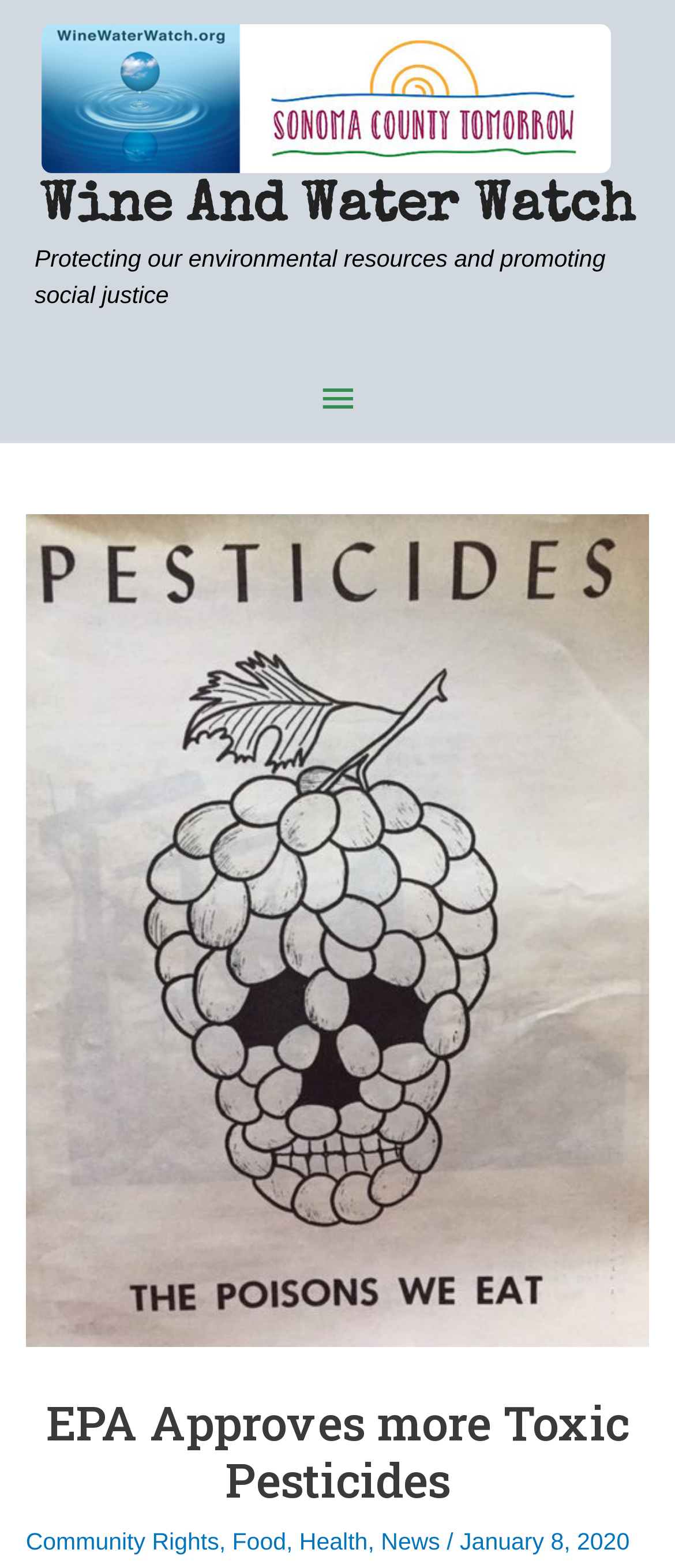What is the name of the organization?
From the screenshot, supply a one-word or short-phrase answer.

Wine And Water Watch